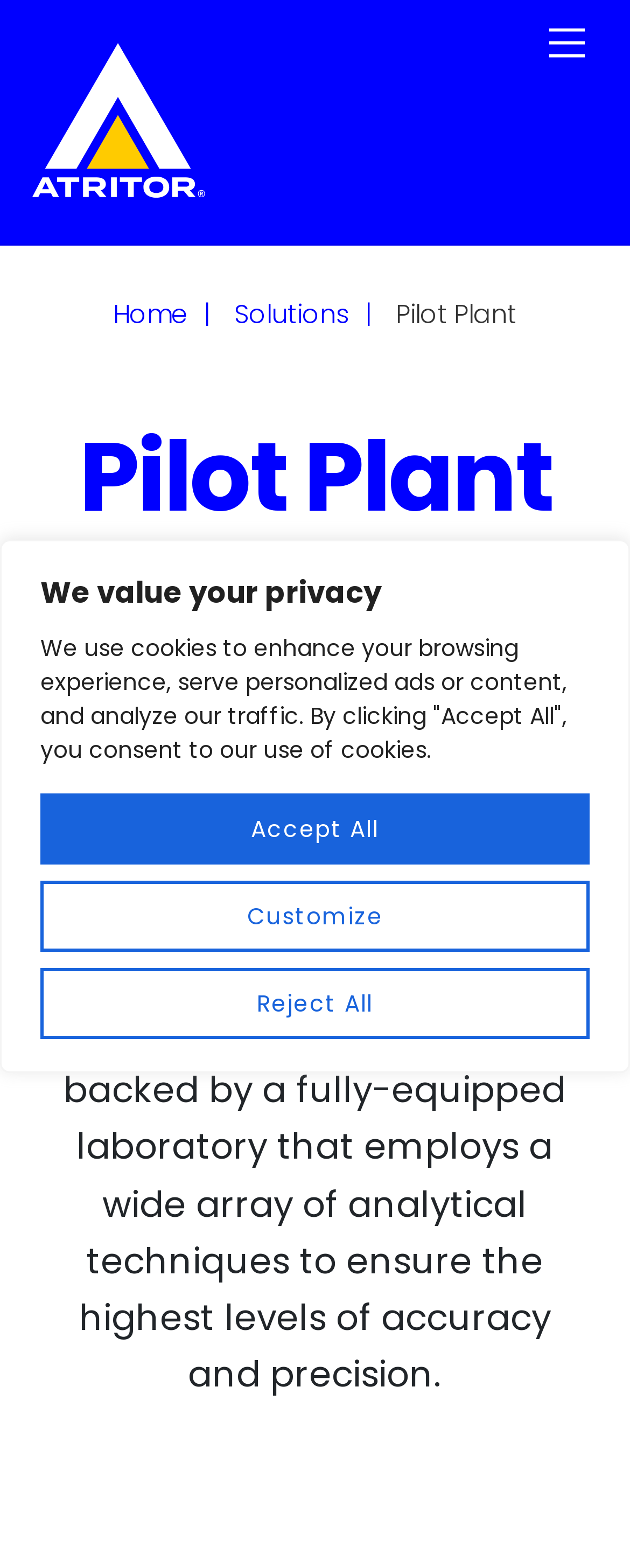Highlight the bounding box coordinates of the element you need to click to perform the following instruction: "Go to the Home page."

[0.179, 0.189, 0.336, 0.212]